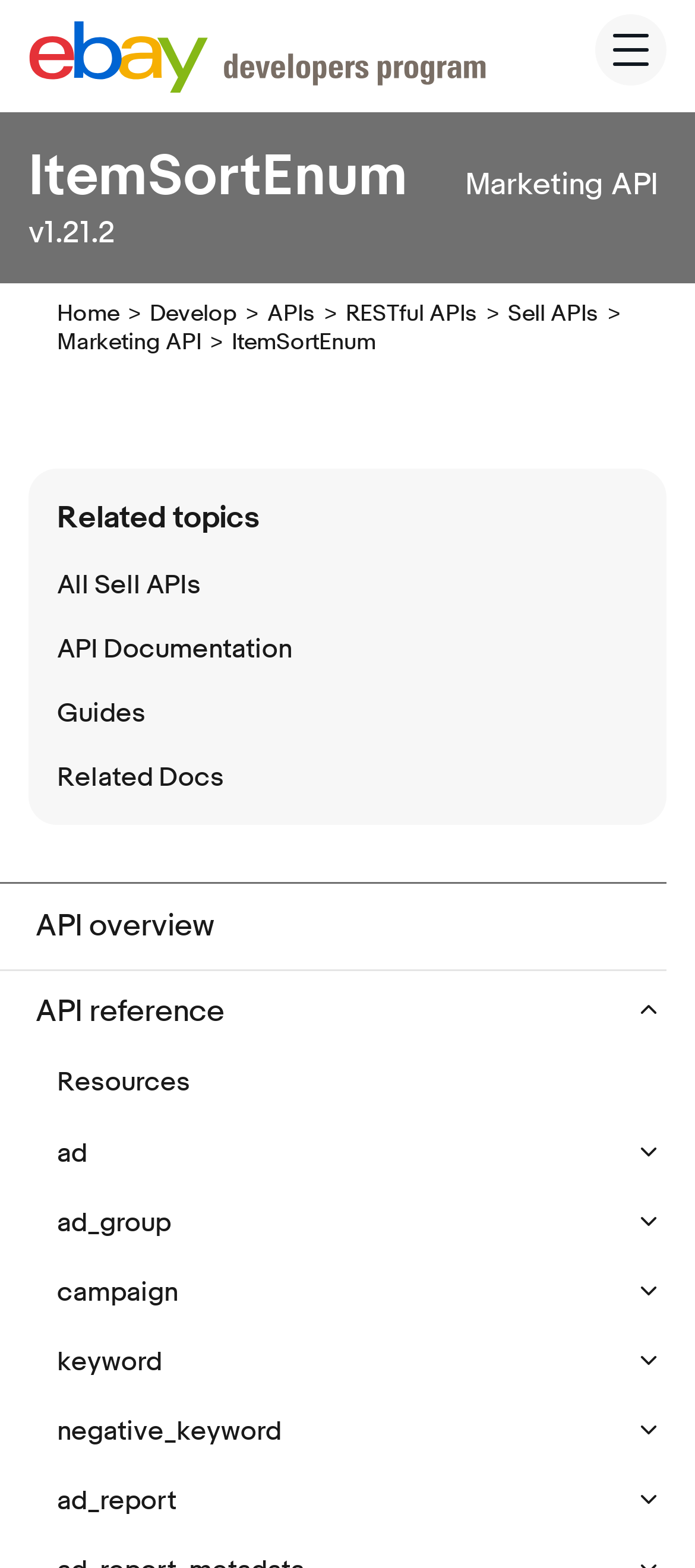Please find and report the bounding box coordinates of the element to click in order to perform the following action: "View API reference". The coordinates should be expressed as four float numbers between 0 and 1, in the format [left, top, right, bottom].

[0.041, 0.628, 0.344, 0.661]